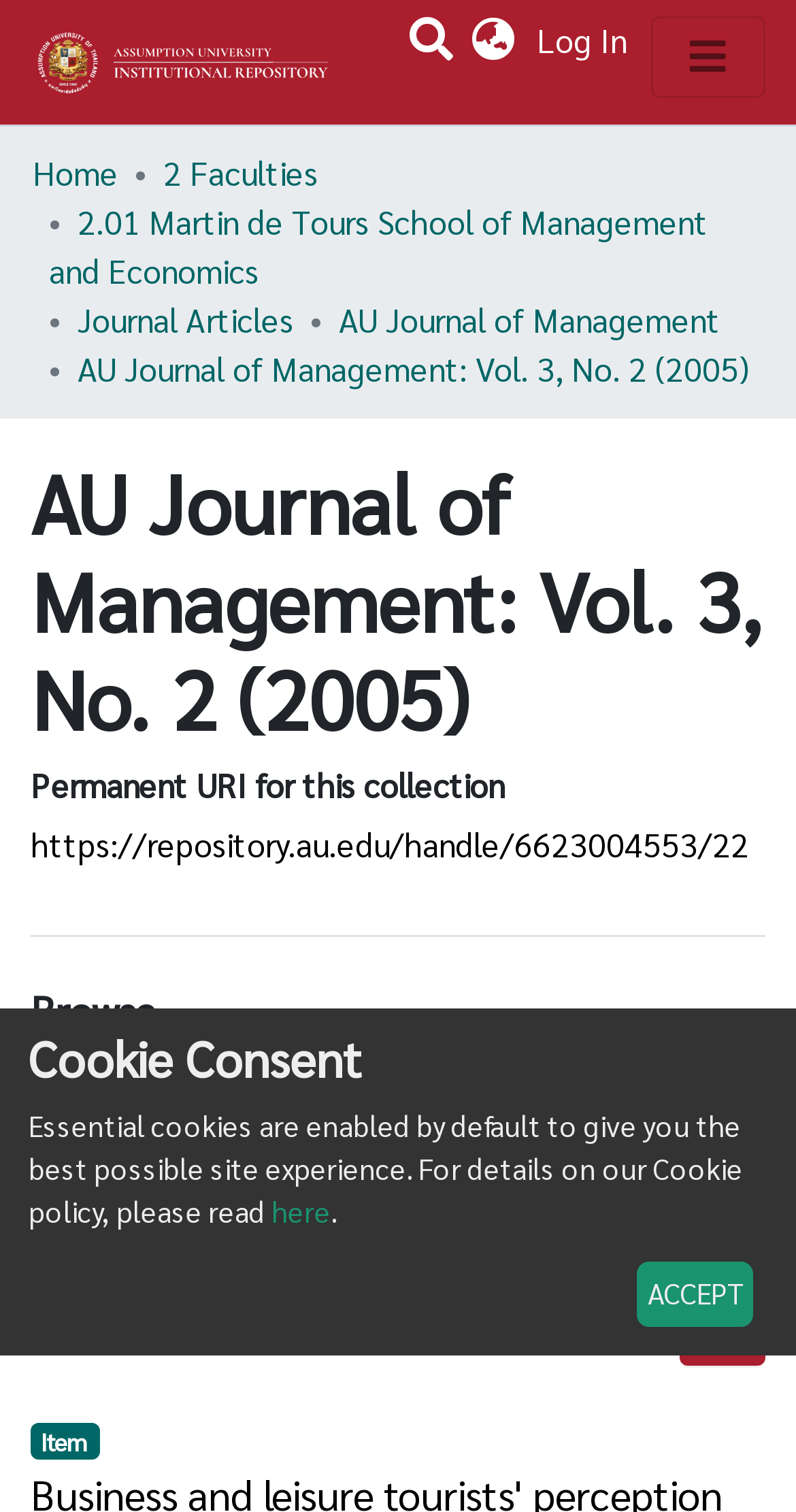Using the element description: "Log In(current)", determine the bounding box coordinates for the specified UI element. The coordinates should be four float numbers between 0 and 1, [left, top, right, bottom].

[0.664, 0.012, 0.797, 0.041]